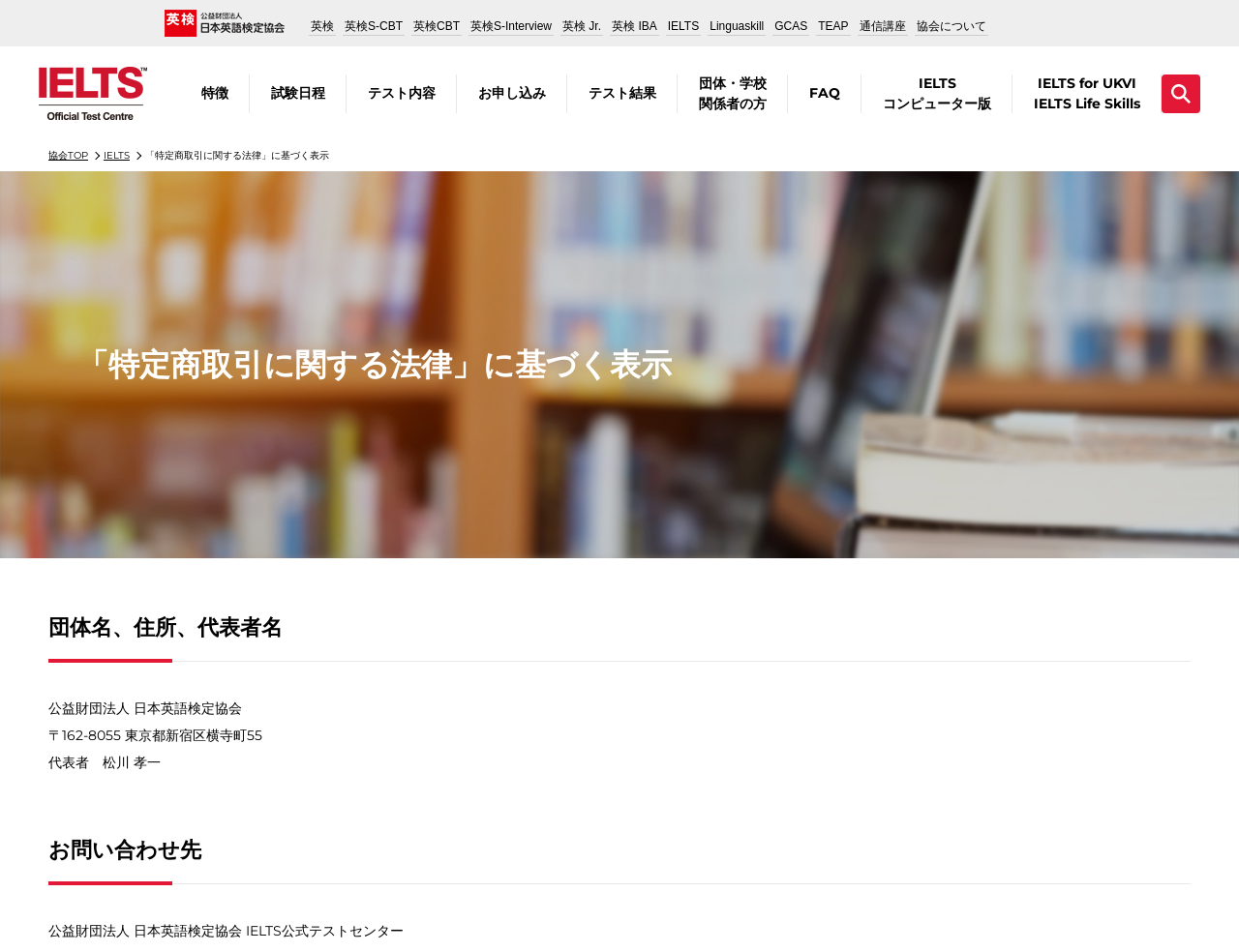Please determine the bounding box coordinates of the element to click in order to execute the following instruction: "View the test schedule". The coordinates should be four float numbers between 0 and 1, specified as [left, top, right, bottom].

[0.202, 0.087, 0.28, 0.109]